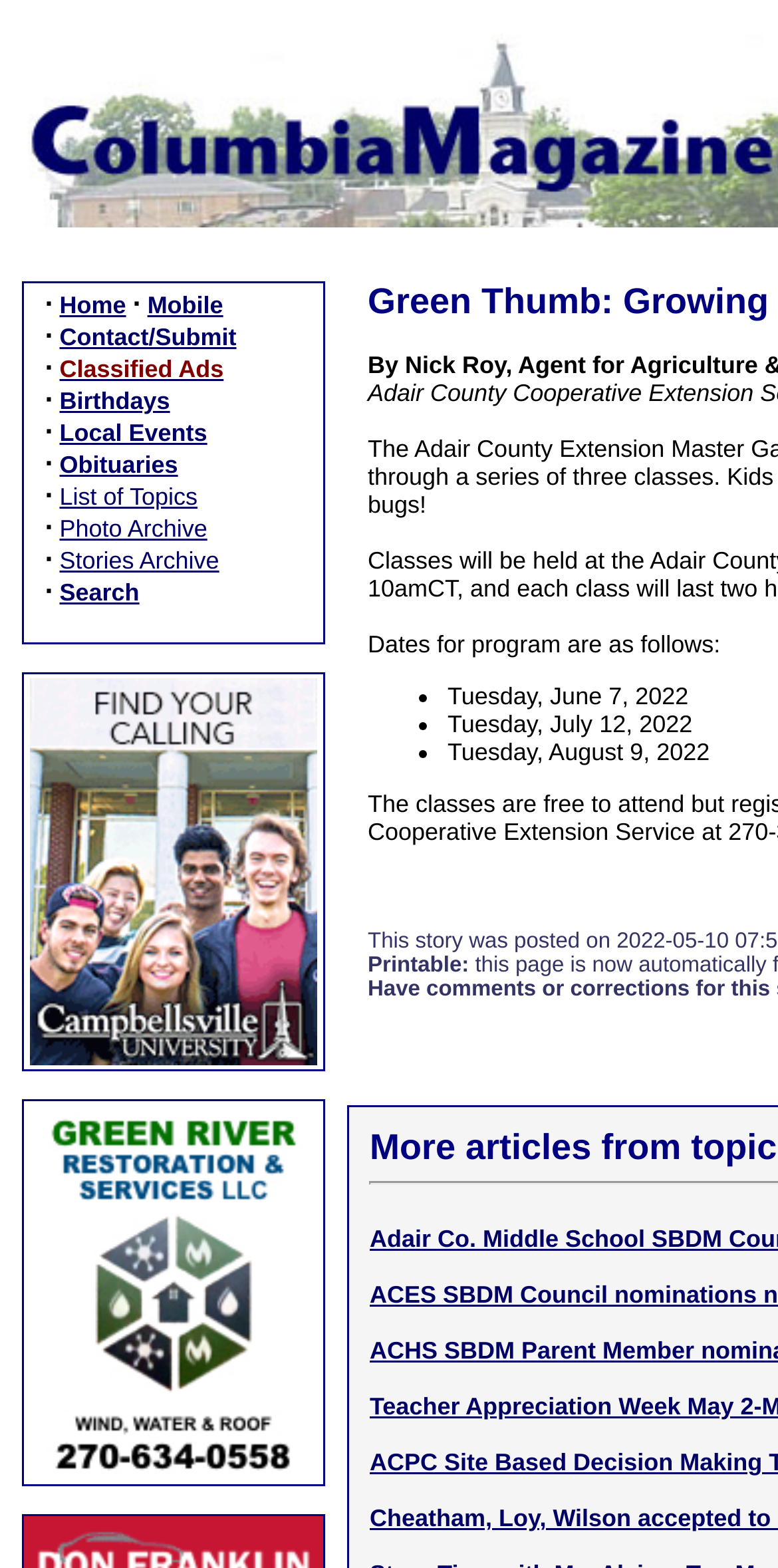Determine the bounding box coordinates of the clickable region to execute the instruction: "Visit Campbellsville University". The coordinates should be four float numbers between 0 and 1, denoted as [left, top, right, bottom].

[0.038, 0.542, 0.408, 0.56]